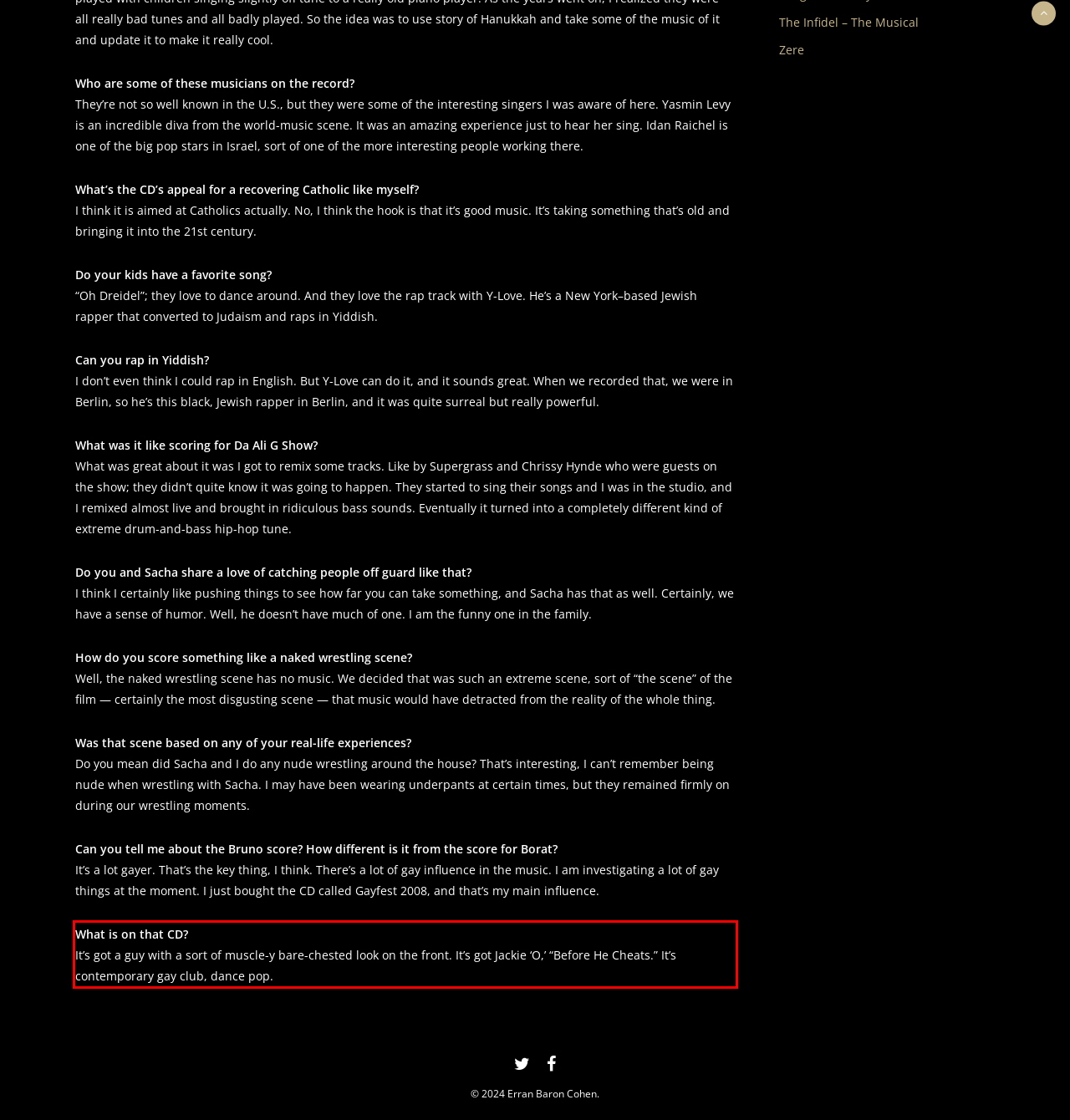Identify the text inside the red bounding box on the provided webpage screenshot by performing OCR.

What is on that CD? It’s got a guy with a sort of muscle-y bare-chested look on the front. It’s got Jackie ‘O,’ “Before He Cheats.” It’s contemporary gay club, dance pop.